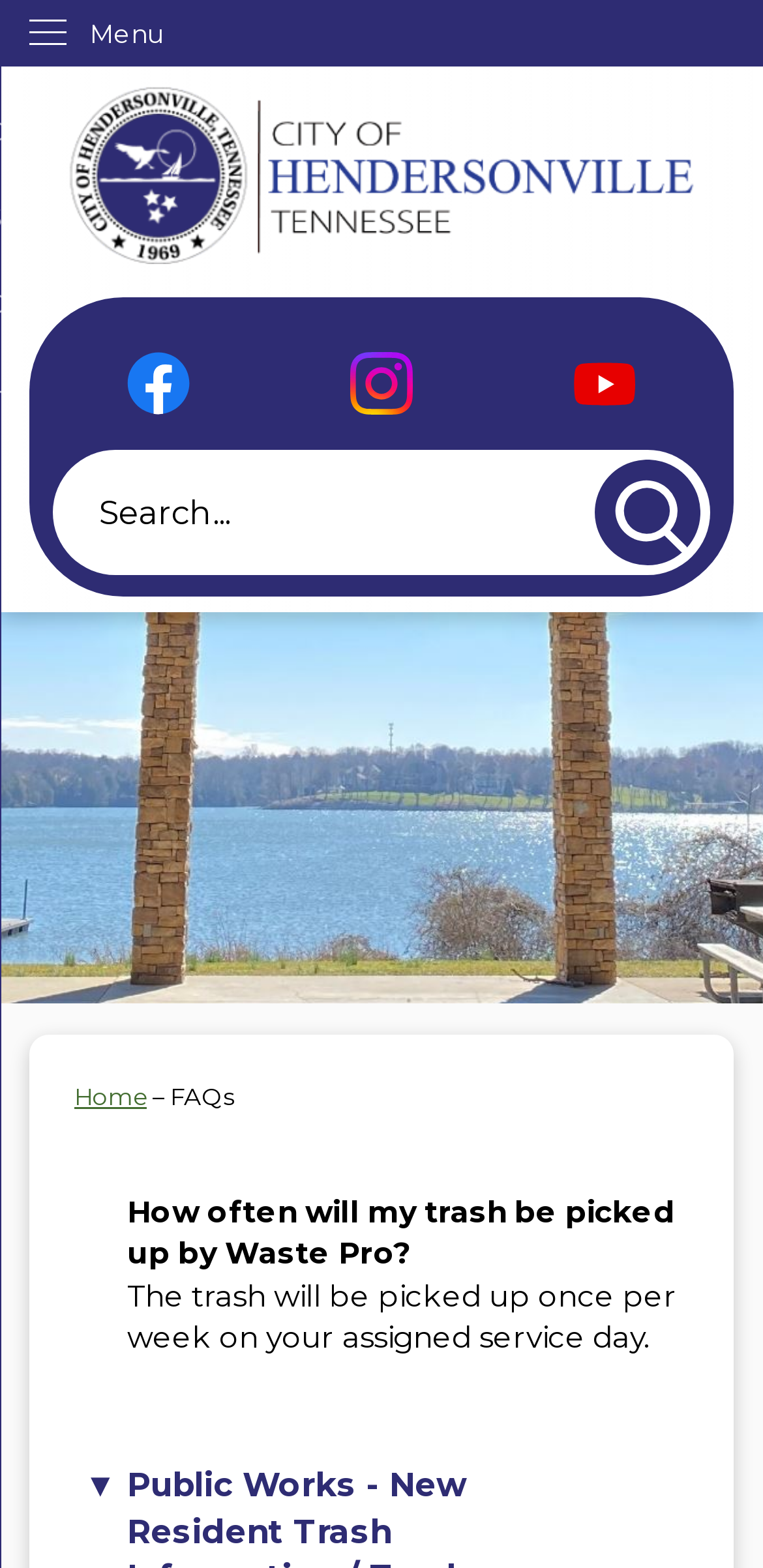Use a single word or phrase to answer the question: 
What is the position of the 'Home' link?

Top-left